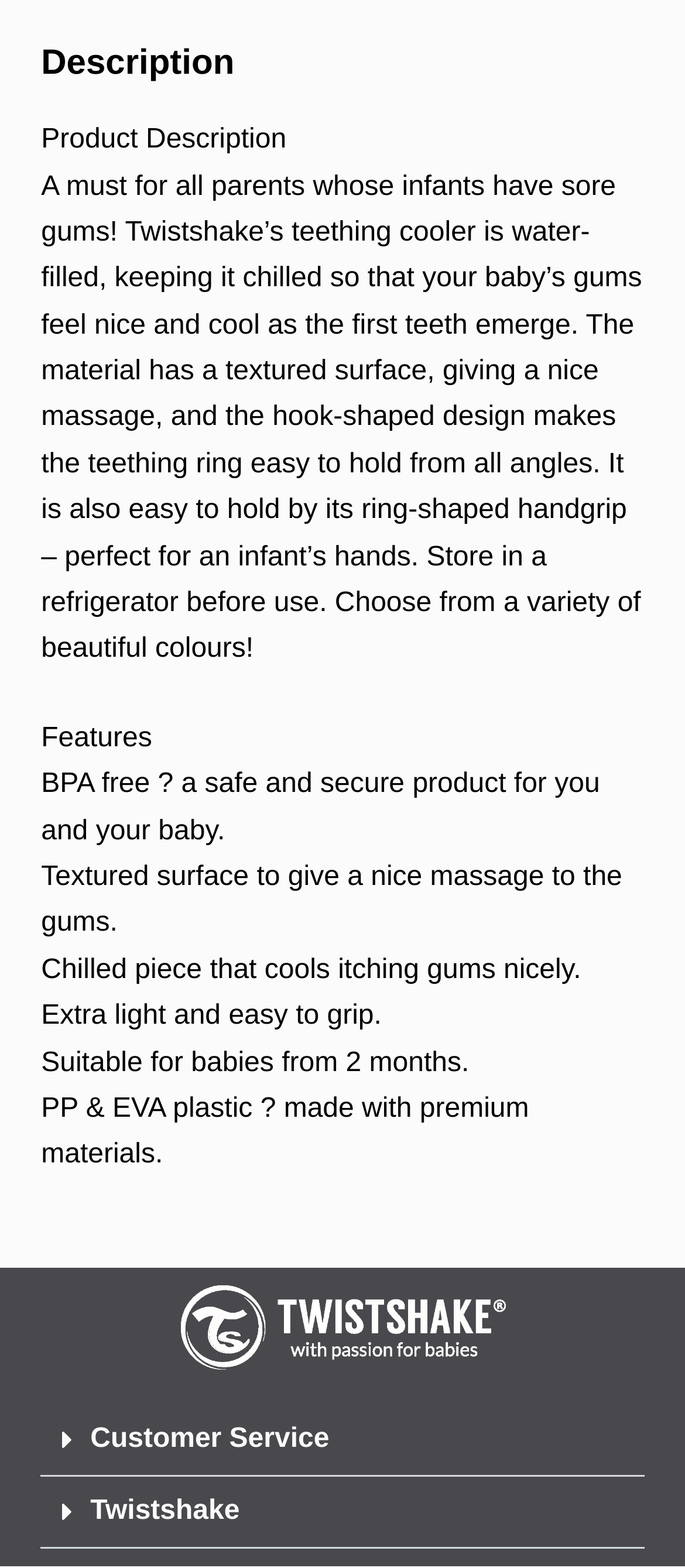Please answer the following question using a single word or phrase: 
What is the product being described?

Teething cooler